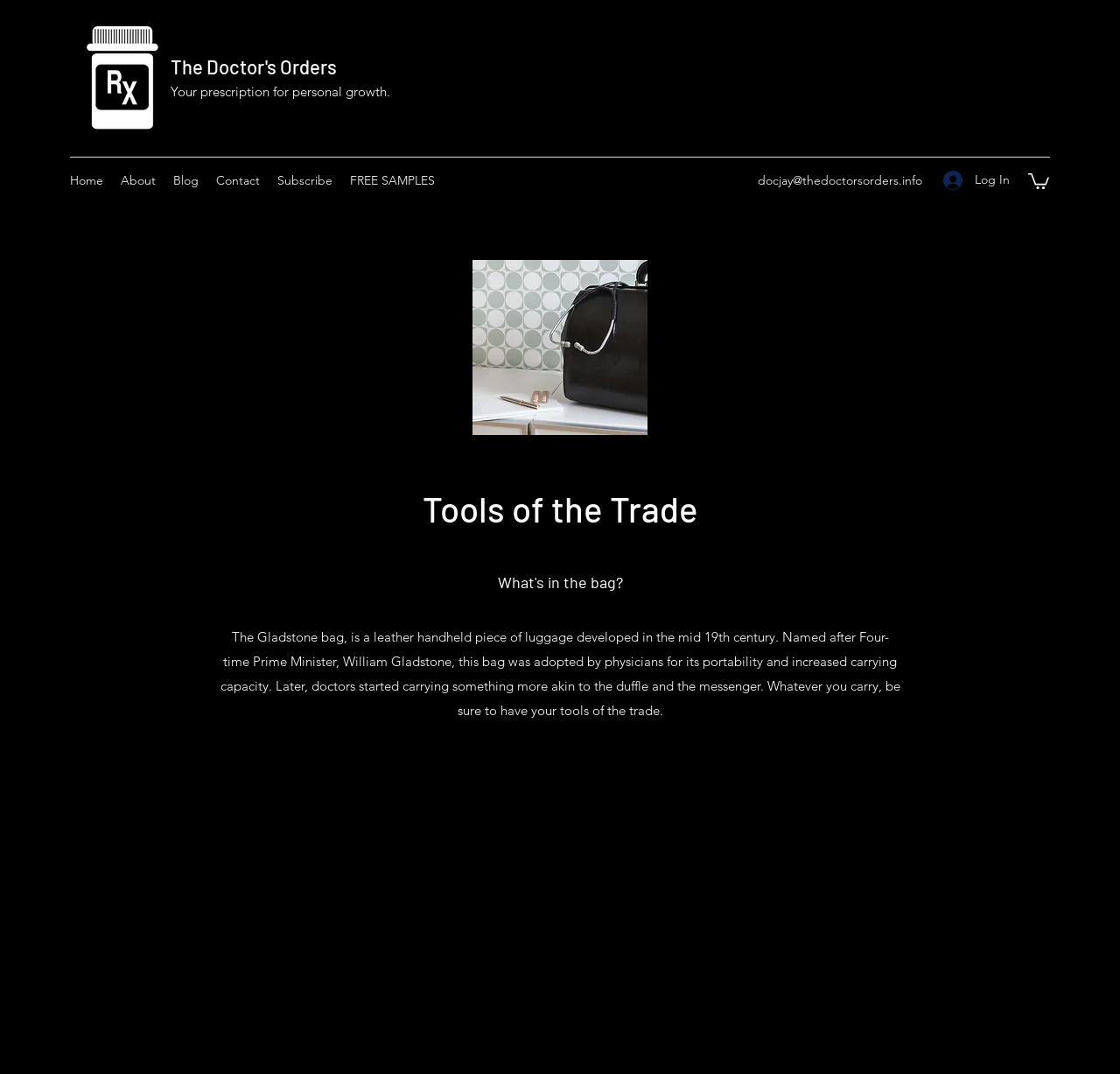Find the bounding box coordinates for the UI element whose description is: "FREE SAMPLES". The coordinates should be four float numbers between 0 and 1, in the format [left, top, right, bottom].

[0.305, 0.156, 0.396, 0.18]